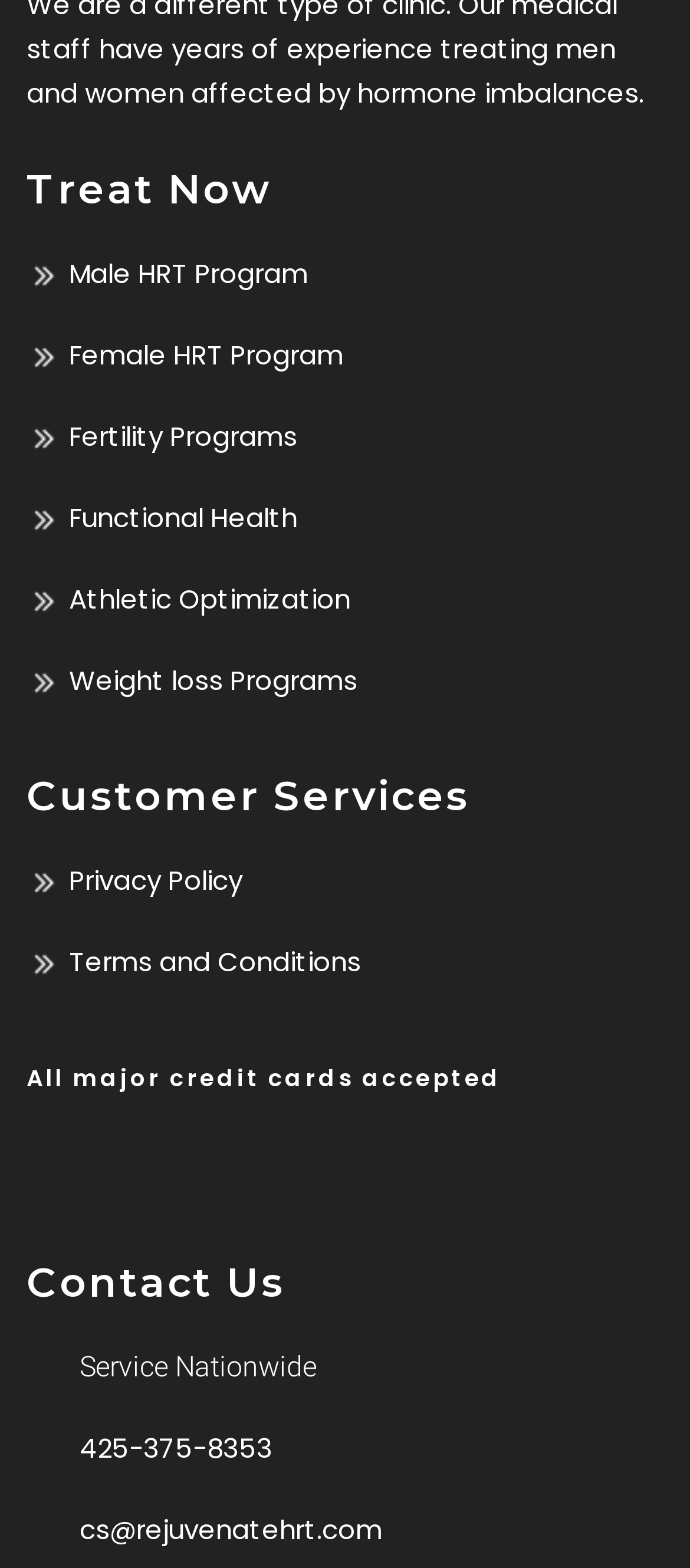Locate the bounding box coordinates of the item that should be clicked to fulfill the instruction: "Click Male HRT Program".

[0.041, 0.162, 0.446, 0.186]